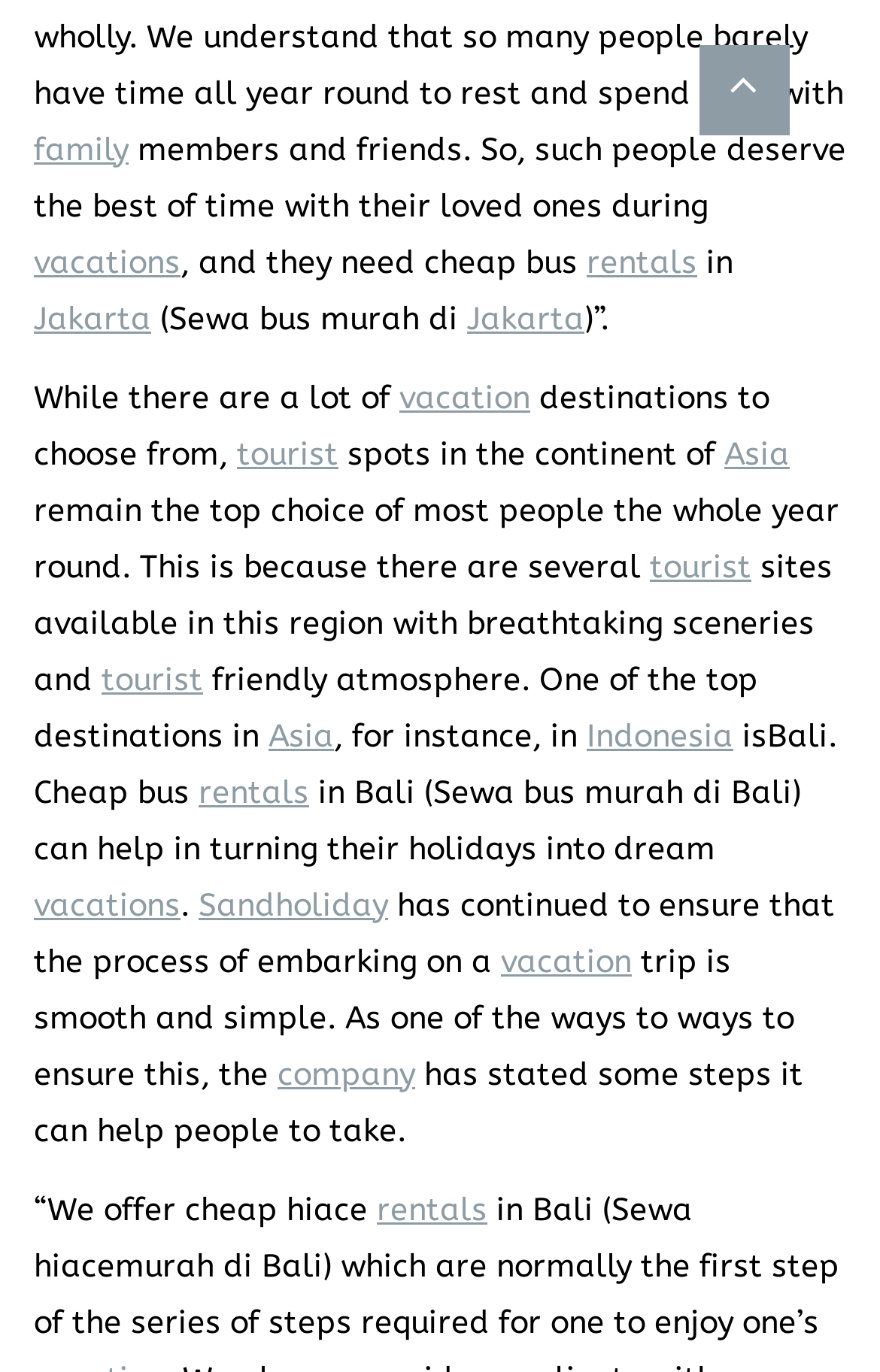Please identify the bounding box coordinates of the area that needs to be clicked to fulfill the following instruction: "check out Sandholiday."

[0.226, 0.645, 0.441, 0.673]